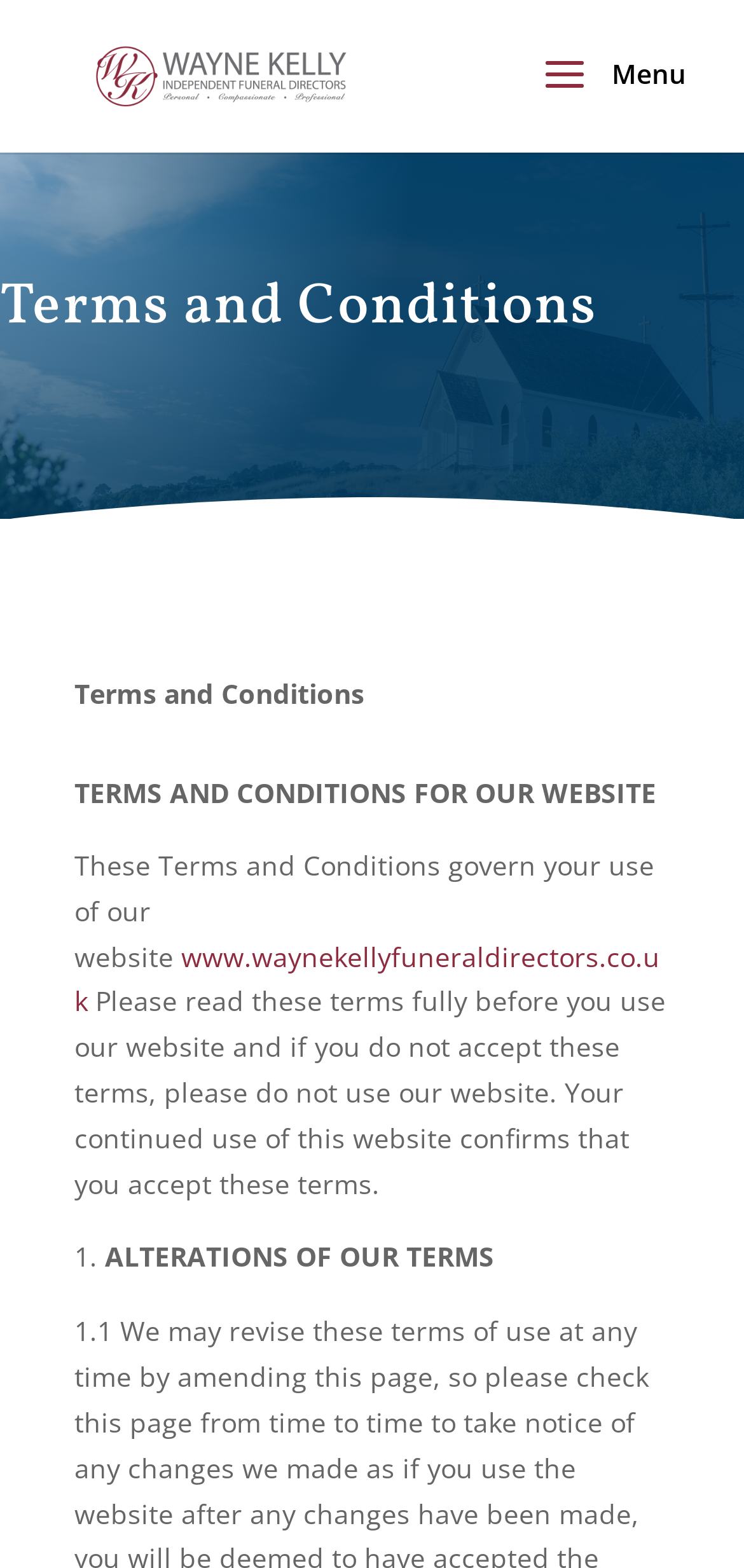What is the warning given to users who do not accept the terms?
Refer to the image and give a detailed response to the question.

The warning is given in the static text that states 'if you do not accept these terms, please do not use our website'. This implies that users who do not accept the terms should not continue to use the website.